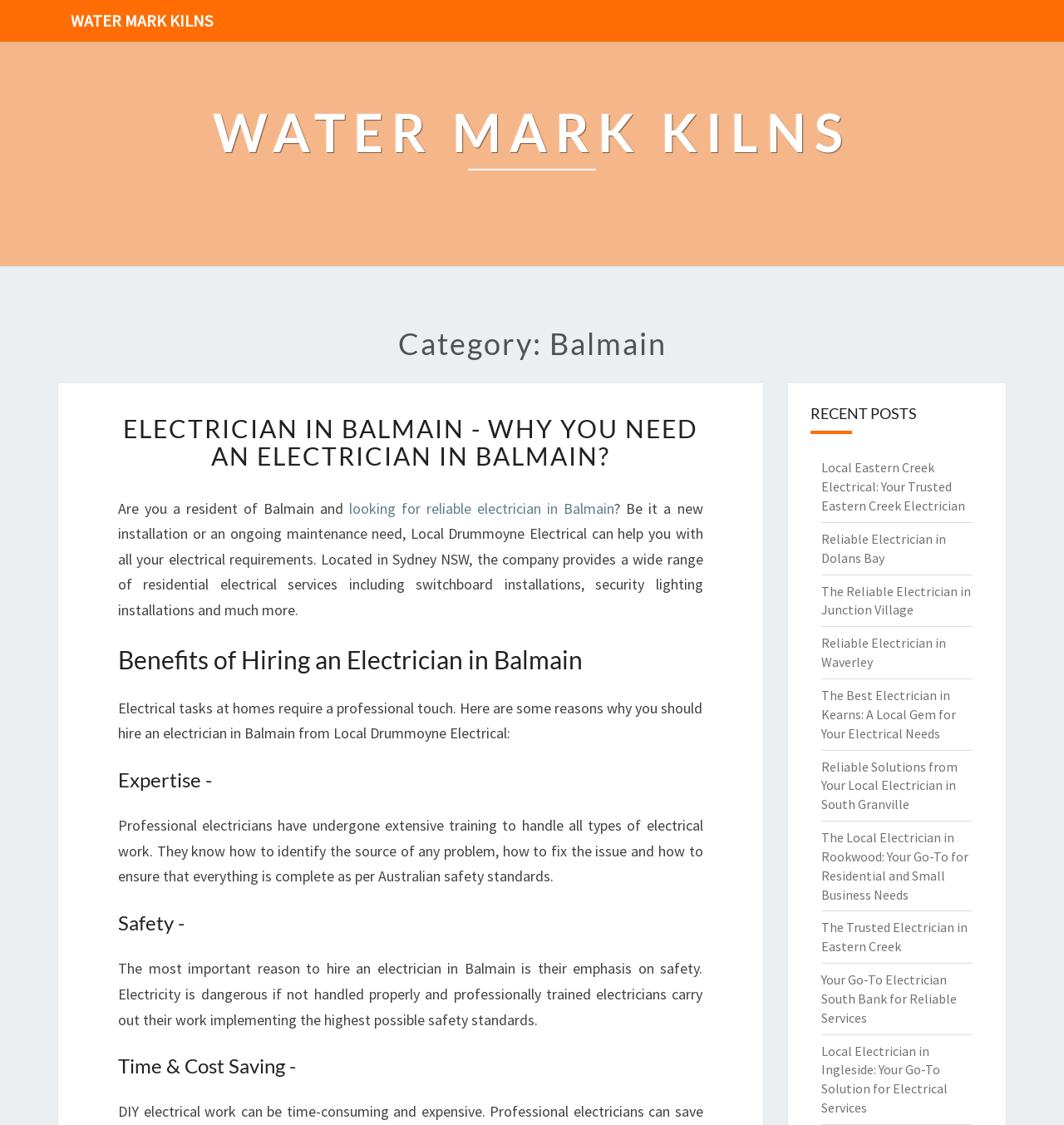Construct a comprehensive description capturing every detail on the webpage.

The webpage is about Balmain, a location in Sydney, NSW, and focuses on electrical services provided by Local Drummoyne Electrical. At the top, there are two links with the same text "WATER MARK KILNS", one smaller and one larger, positioned at the top-left and top-center of the page, respectively.

Below these links, there is a heading "Category: Balmain" that spans almost the entire width of the page. Under this heading, there is a section that discusses the importance of hiring an electrician in Balmain. This section is divided into several subheadings, including "ELECTRICIAN IN BALMAIN - WHY YOU NEED AN ELECTRICIAN IN BALMAIN?", "Benefits of Hiring an Electrician in Balmain", "Expertise", "Safety", and "Time & Cost Saving". Each subheading is followed by a paragraph of text that explains the respective benefit.

To the right of the main content, there is a section titled "RECENT POSTS" that lists nine links to other articles about electrical services in different locations, including Eastern Creek, Dolans Bay, Junction Village, Waverley, Kearns, South Granville, Rookwood, and Ingleside. These links are stacked vertically and take up about a quarter of the page's width.